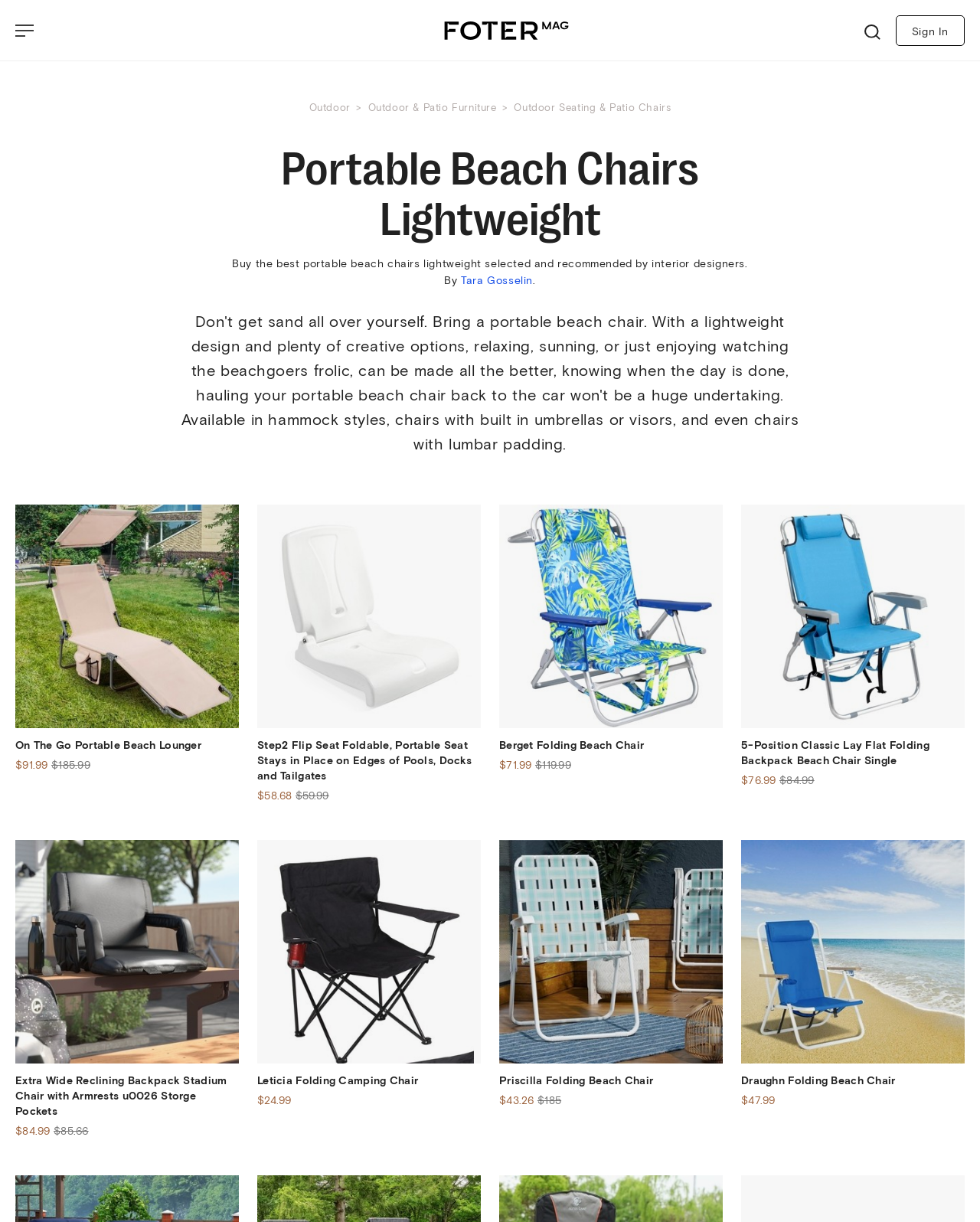What is the category of the products shown? Examine the screenshot and reply using just one word or a brief phrase.

Outdoor Seating & Patio Chairs